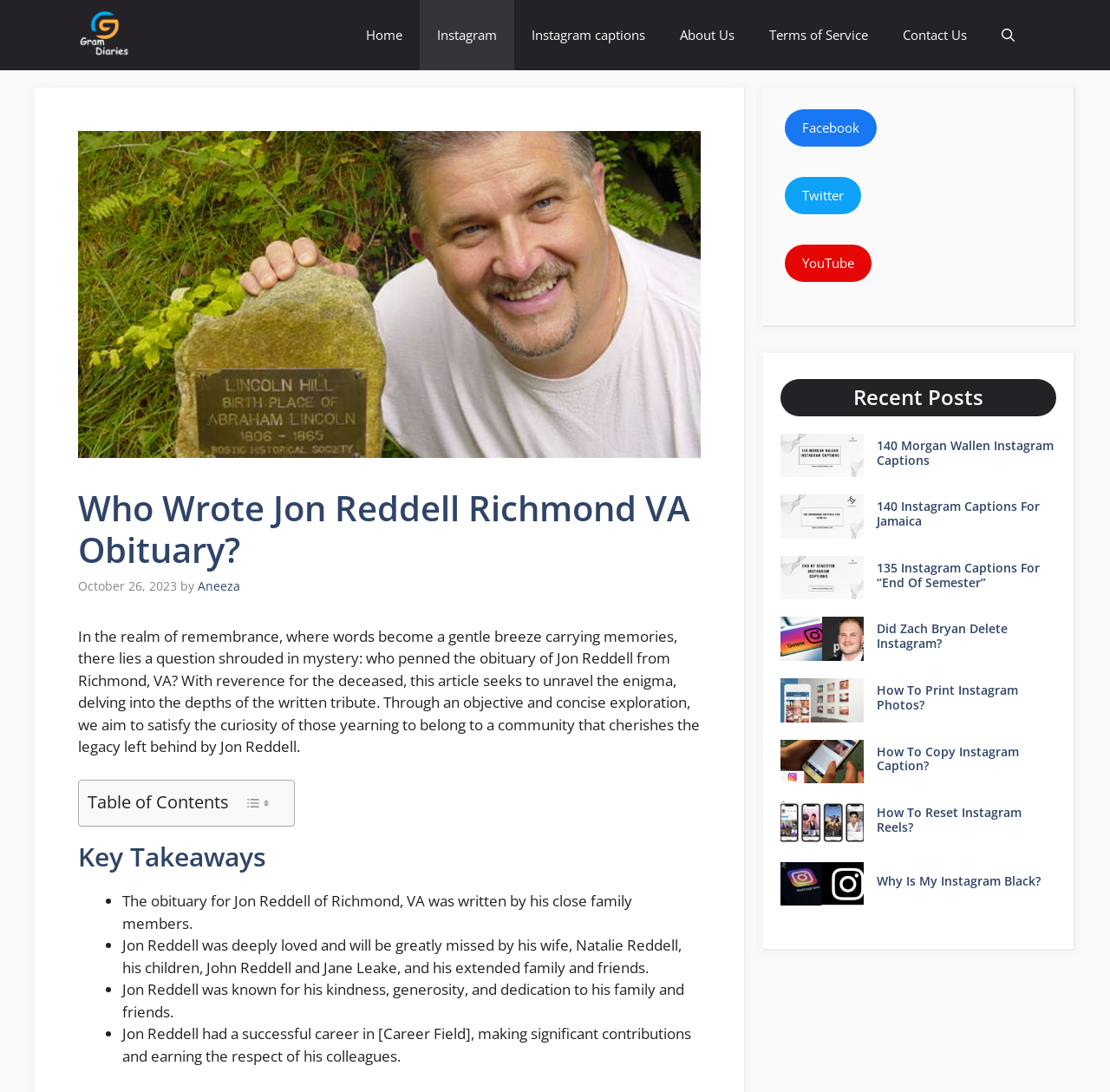Respond to the following question using a concise word or phrase: 
Who wrote the obituary of Jon Reddell?

His close family members